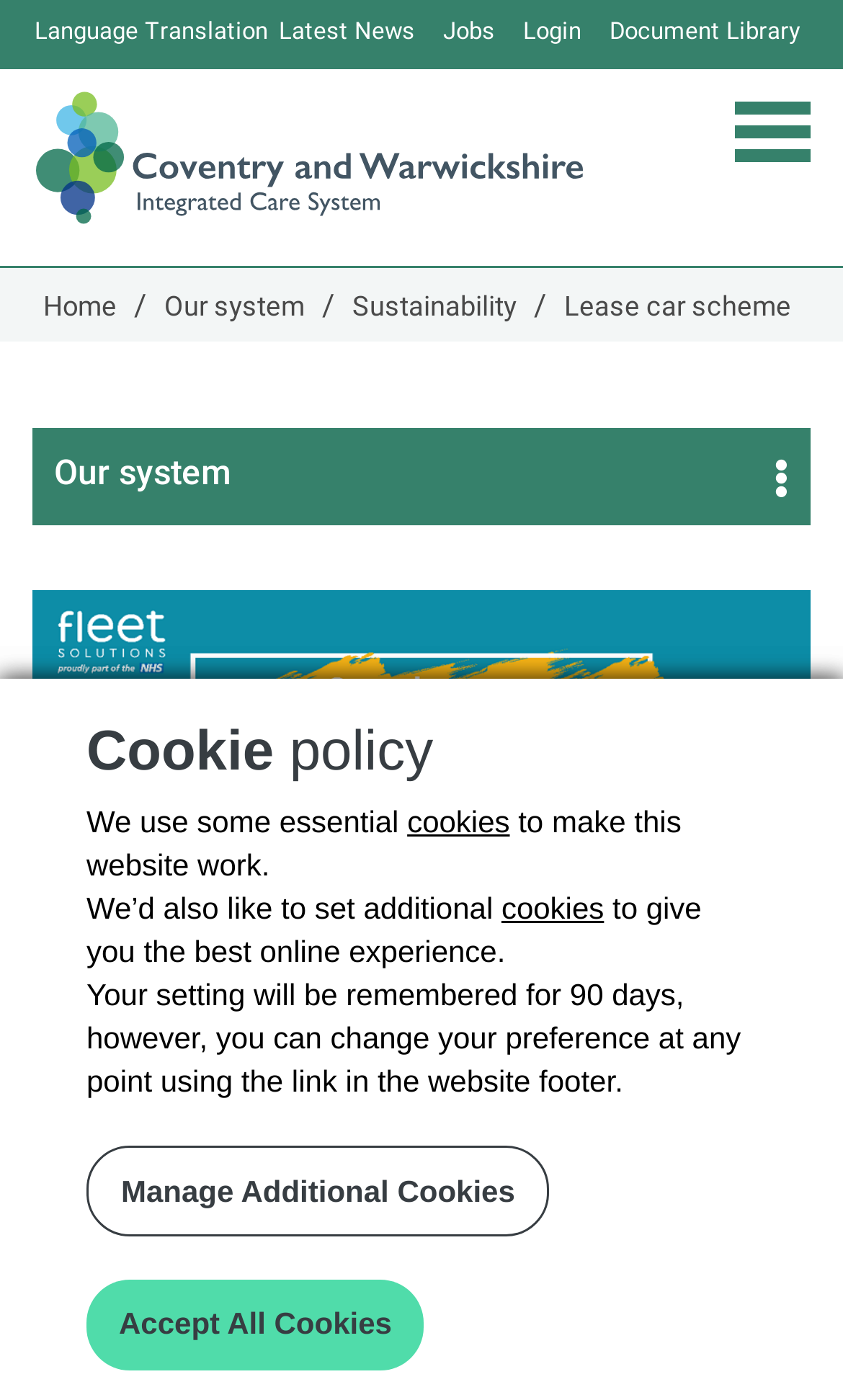Using the provided element description, identify the bounding box coordinates as (top-left x, top-left y, bottom-right x, bottom-right y). Ensure all values are between 0 and 1. Description: Latest News

[0.331, 0.0, 0.492, 0.049]